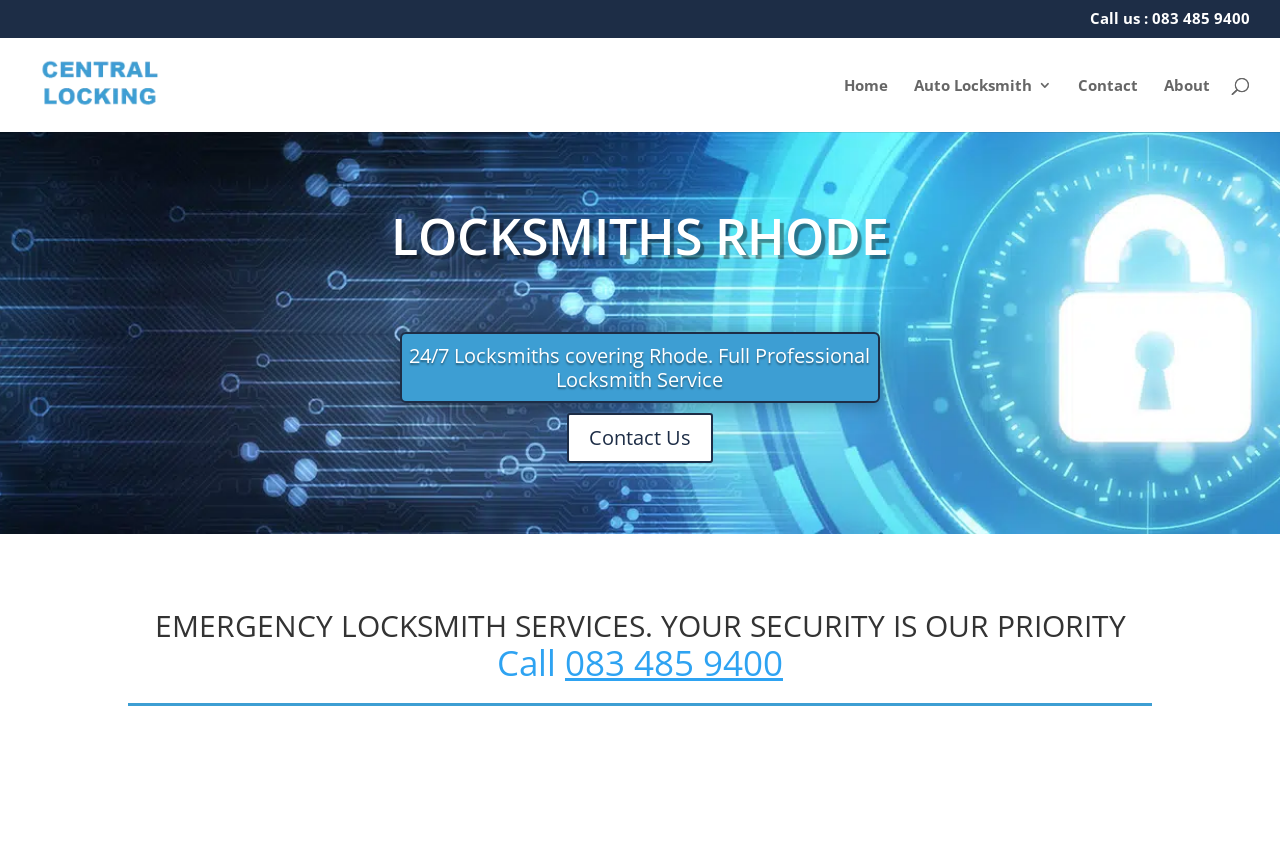Please provide the bounding box coordinate of the region that matches the element description: alt="Central Locking". Coordinates should be in the format (top-left x, top-left y, bottom-right x, bottom-right y) and all values should be between 0 and 1.

[0.027, 0.085, 0.164, 0.108]